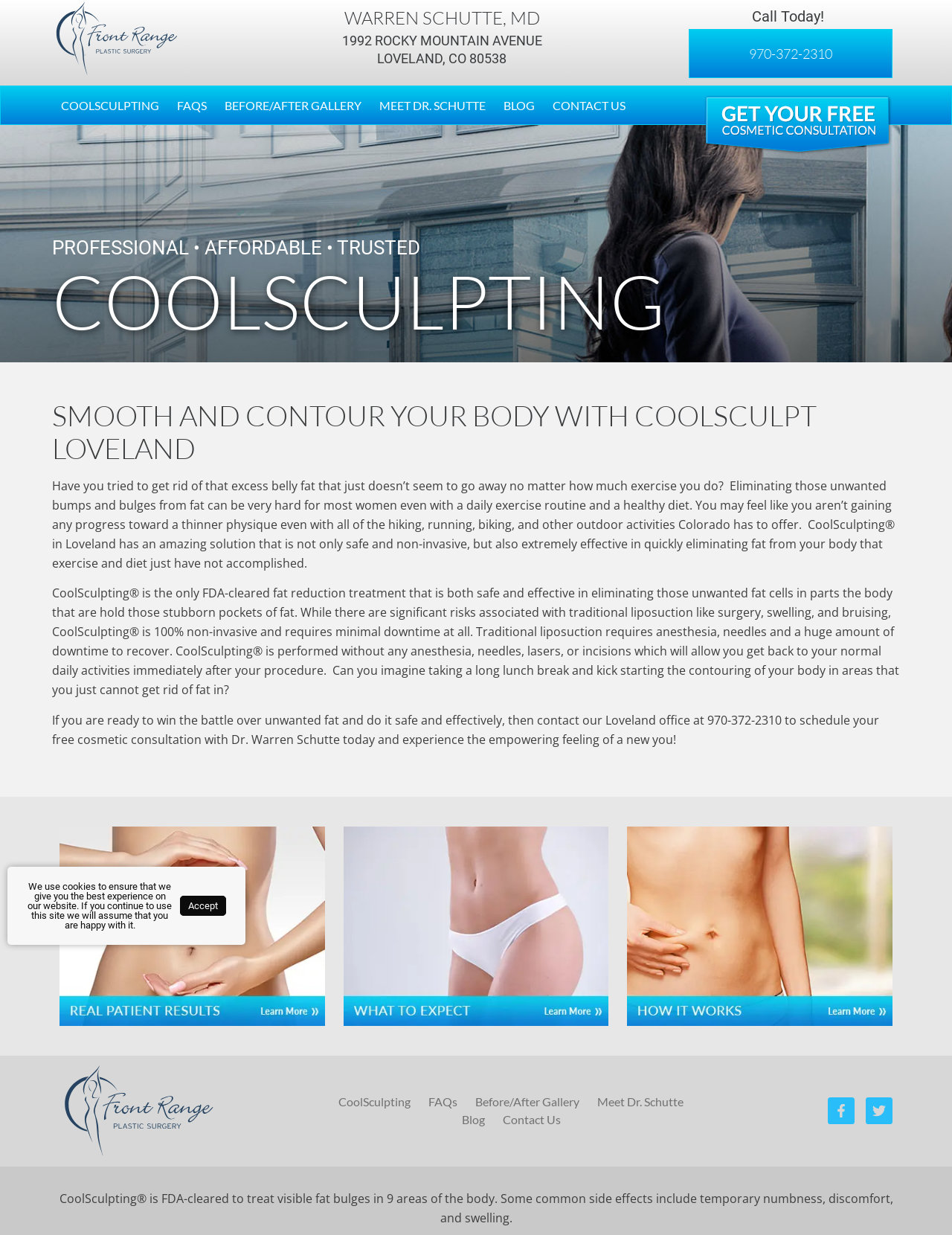Find the bounding box coordinates for the UI element that matches this description: "alt="Messe Frankfurt Cubes"".

None